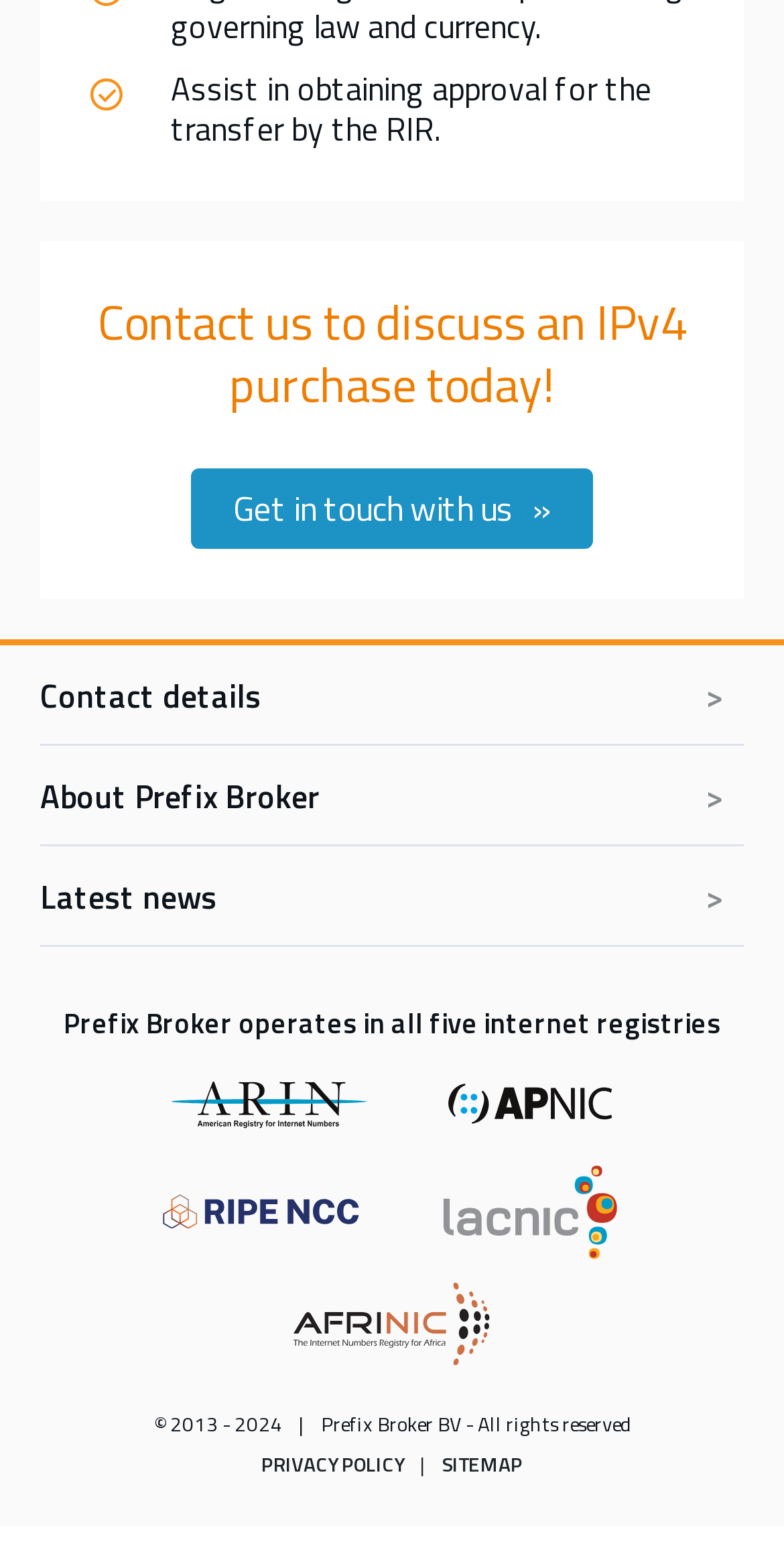Predict the bounding box of the UI element based on the description: "Privacy policy". The coordinates should be four float numbers between 0 and 1, formatted as [left, top, right, bottom].

[0.333, 0.933, 0.515, 0.952]